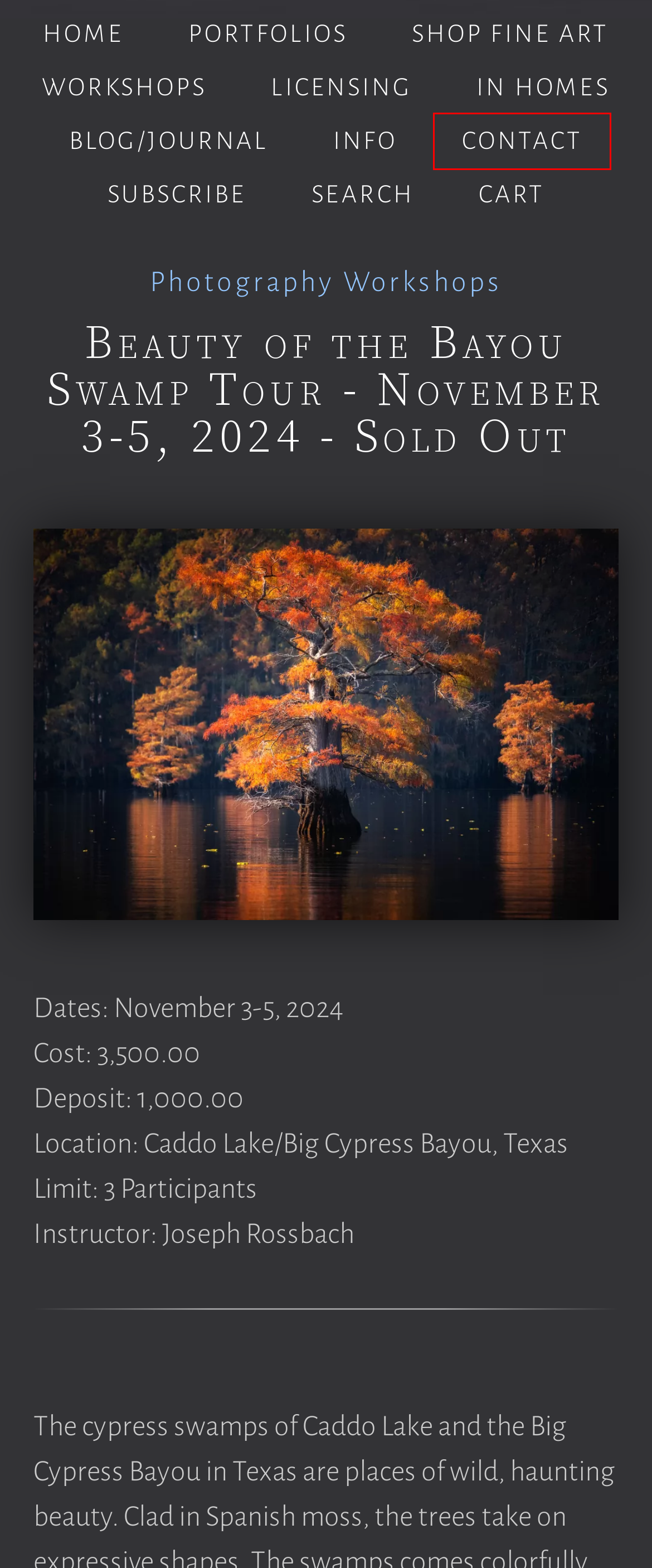With the provided webpage screenshot containing a red bounding box around a UI element, determine which description best matches the new webpage that appears after clicking the selected element. The choices are:
A. Photo Journals | Joseph Rossbach Photography
B. Nature & Landscape Photography Workshops | Joseph Rossbach Photography
C. Info | Joseph Rossbach Photography
D. Fine Art Nature Prints | Joseph Rossbach Photography
E. Contact | Joseph Rossbach Photography
F. Shopping Cart | Joseph Rossbach Photography
G. Photography Instruction | Joseph Rossbach Photography
H. Stock Photo Licensing | Joseph Rossbach Photography

E